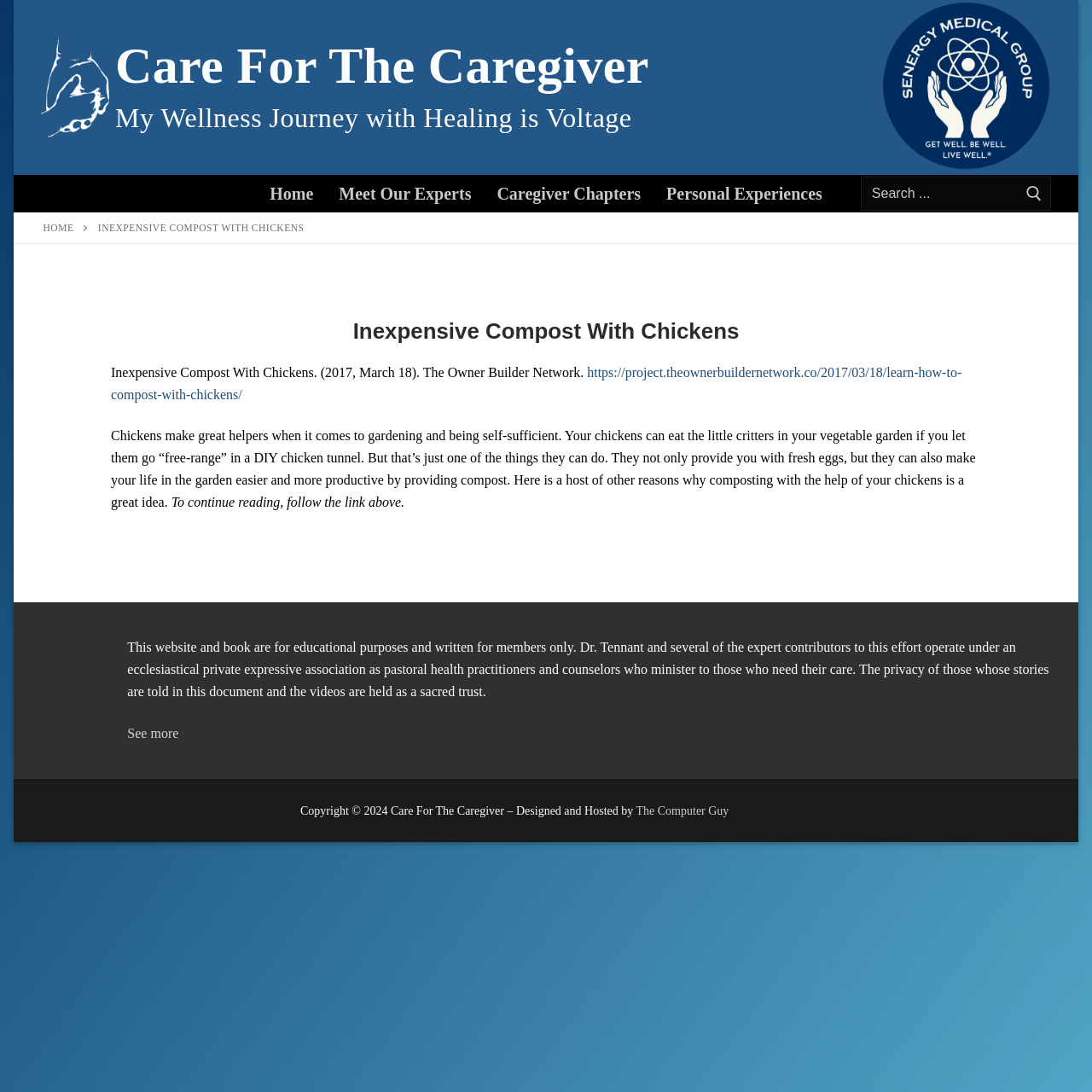Find the bounding box of the UI element described as follows: "Personal Experiences".

[0.6, 0.16, 0.763, 0.194]